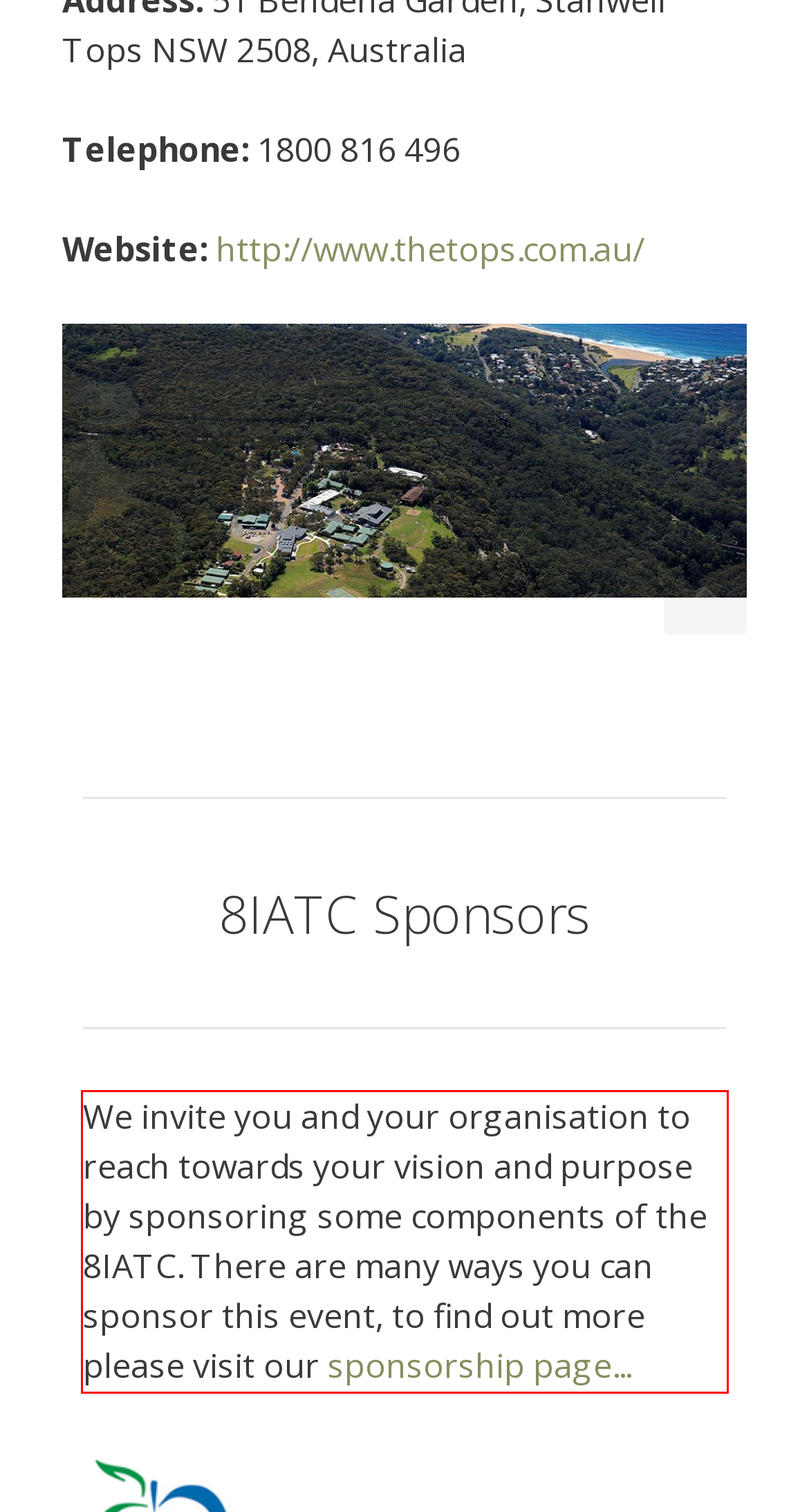There is a UI element on the webpage screenshot marked by a red bounding box. Extract and generate the text content from within this red box.

We invite you and your organisation to reach towards your vision and purpose by sponsoring some components of the 8IATC. There are many ways you can sponsor this event, to find out more please visit our sponsorship page...